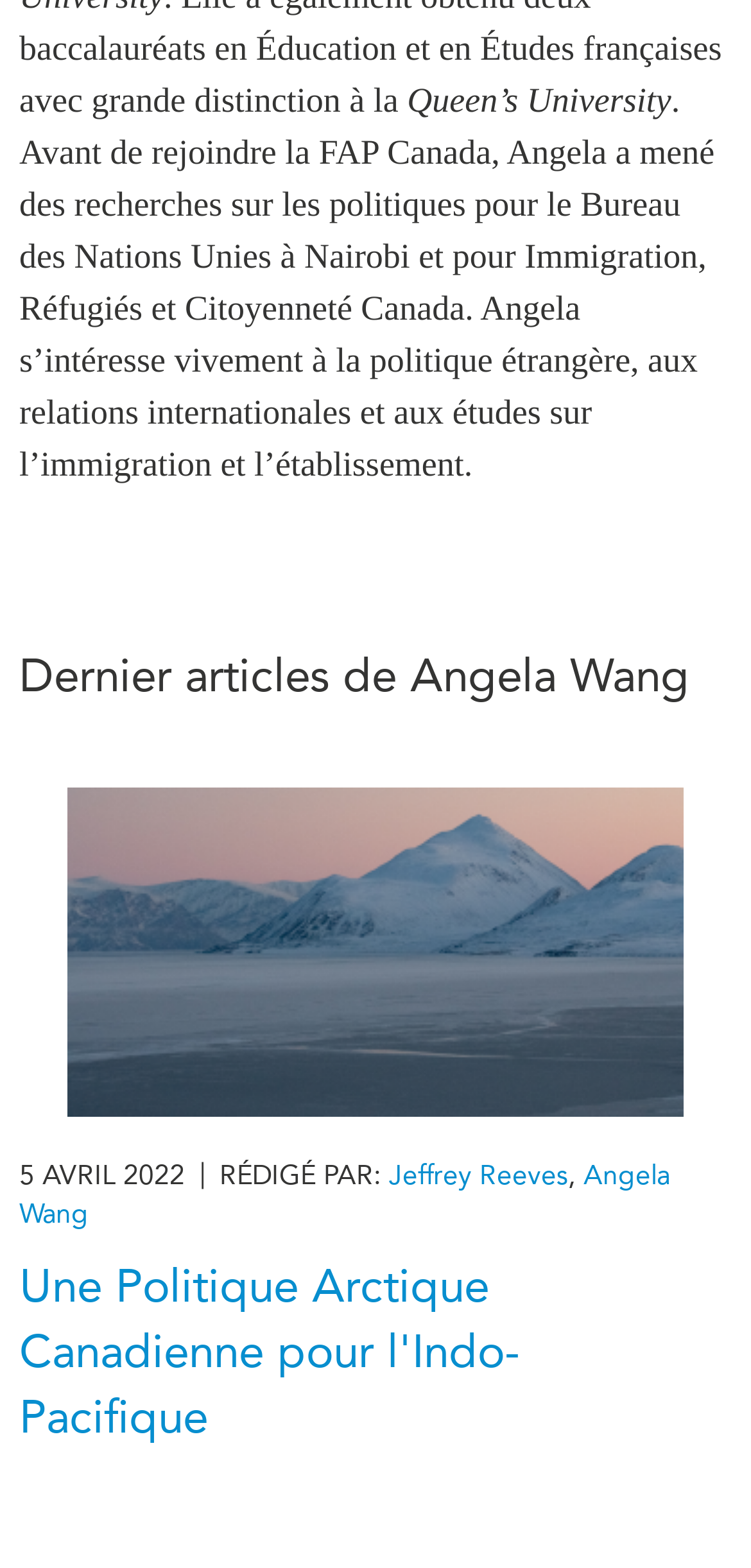Identify the bounding box coordinates for the UI element mentioned here: "Jeunes Professionnels". Provide the coordinates as four float values between 0 and 1, i.e., [left, top, right, bottom].

[0.077, 0.53, 0.431, 0.554]